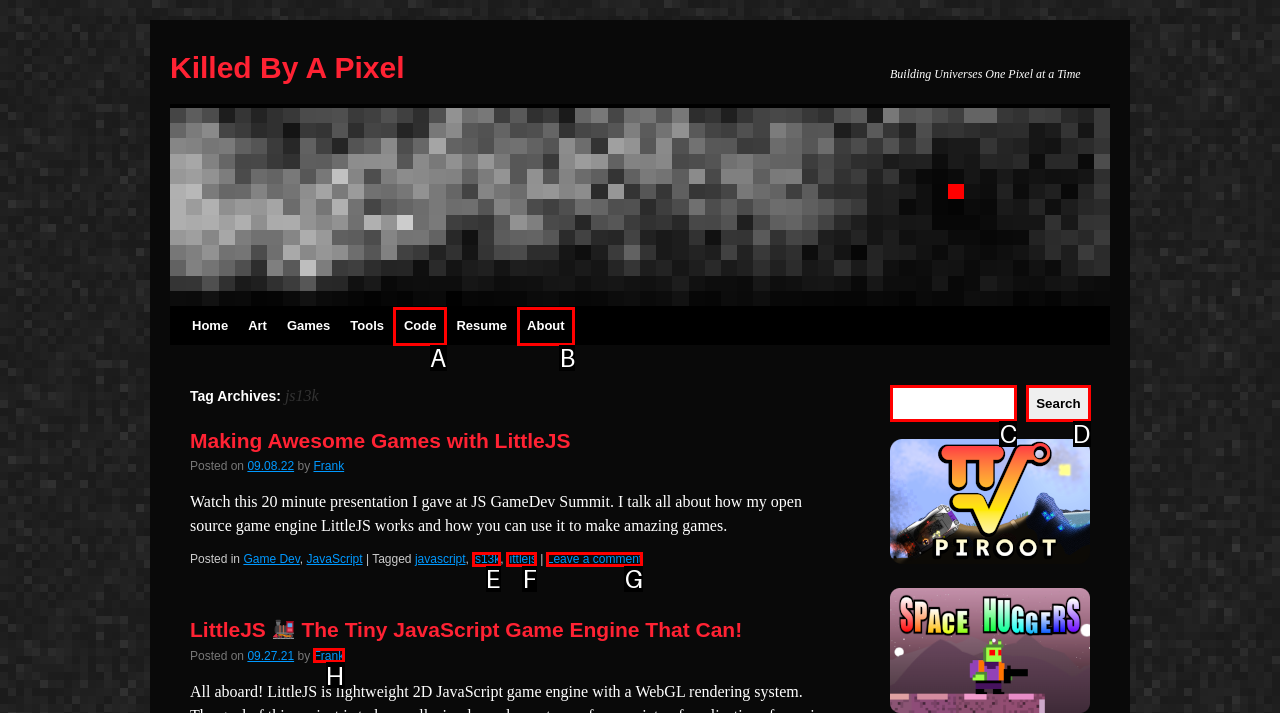Point out which UI element to click to complete this task: Leave a comment
Answer with the letter corresponding to the right option from the available choices.

G